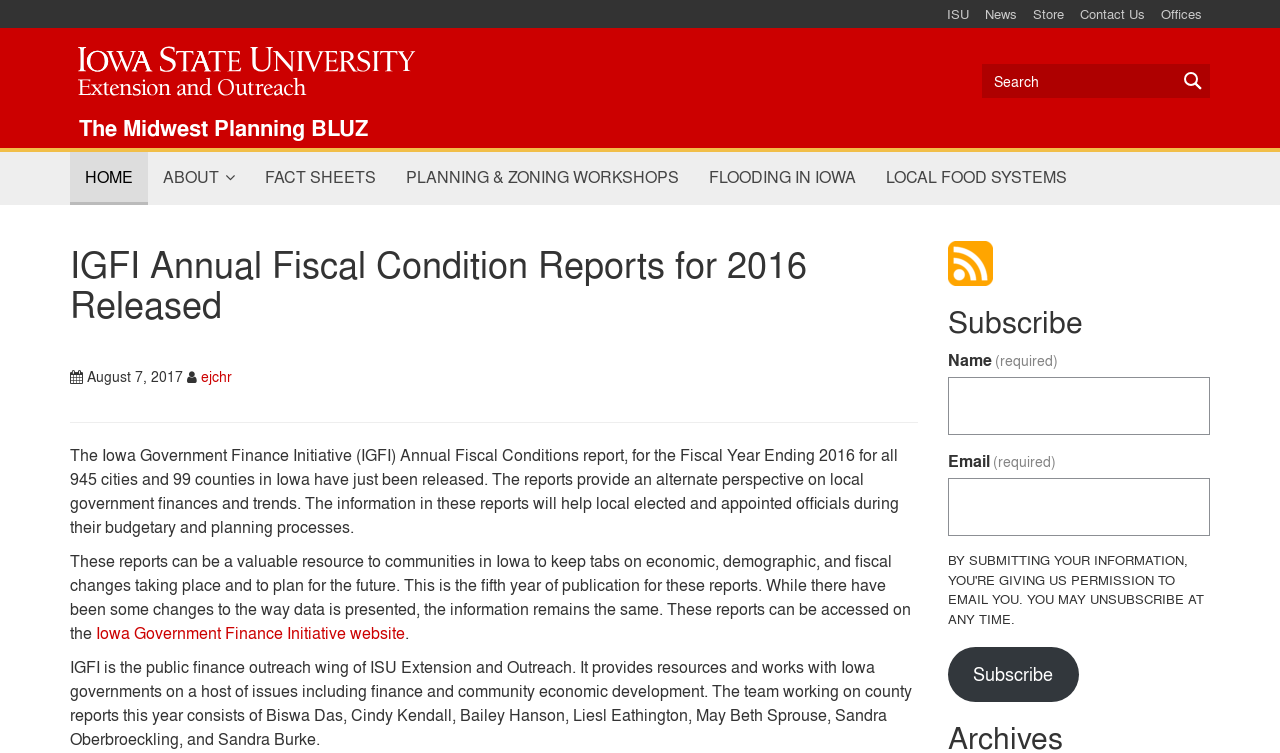Review the image closely and give a comprehensive answer to the question: What is the topic of the report?

The topic of the report can be inferred from the heading 'IGFI Annual Fiscal Condition Reports for 2016 Released' and the content of the report, which discusses the fiscal conditions of cities and counties in Iowa.